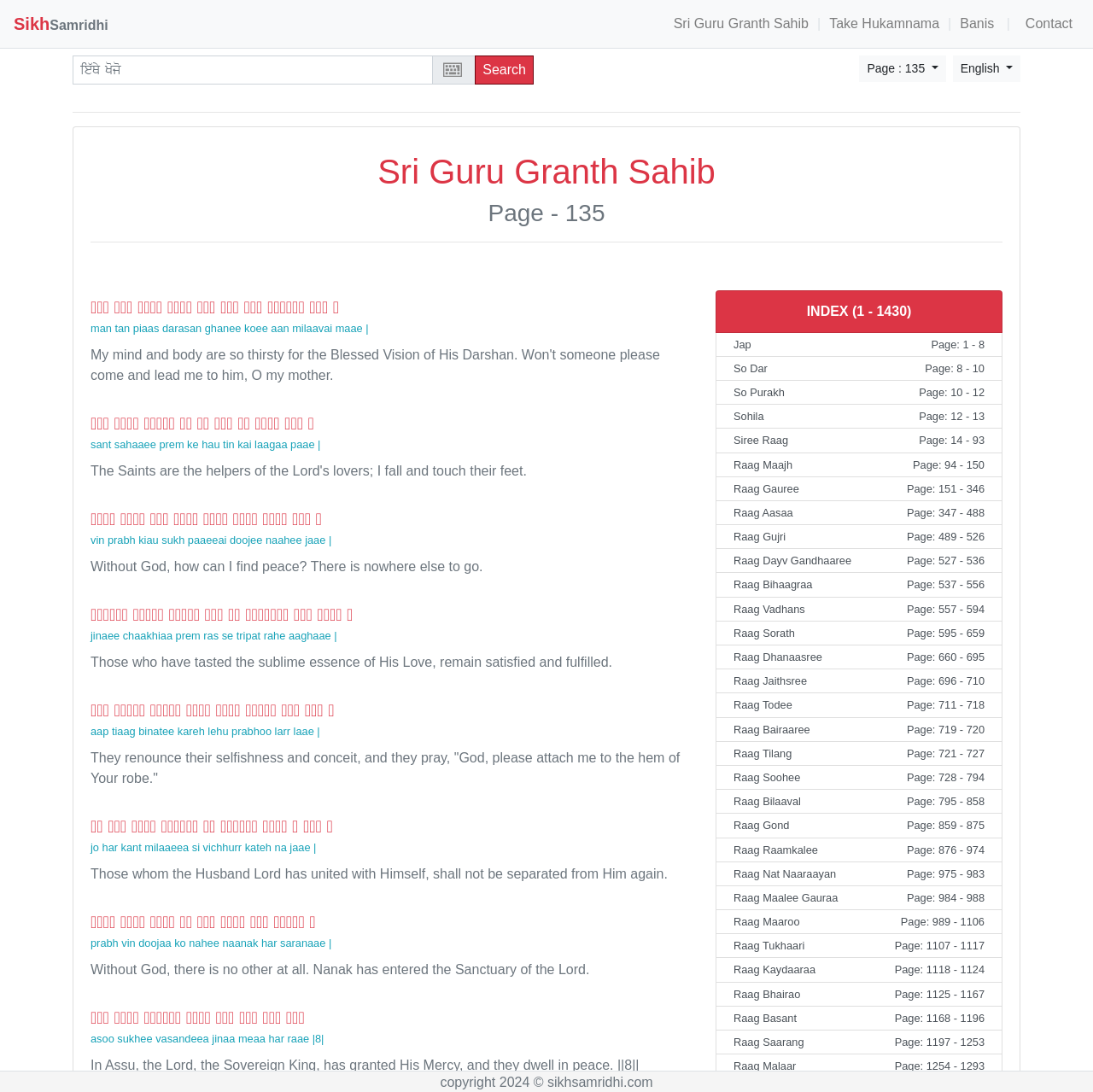Determine the bounding box coordinates of the UI element described by: "Index (1 - 1430)".

[0.655, 0.266, 0.917, 0.305]